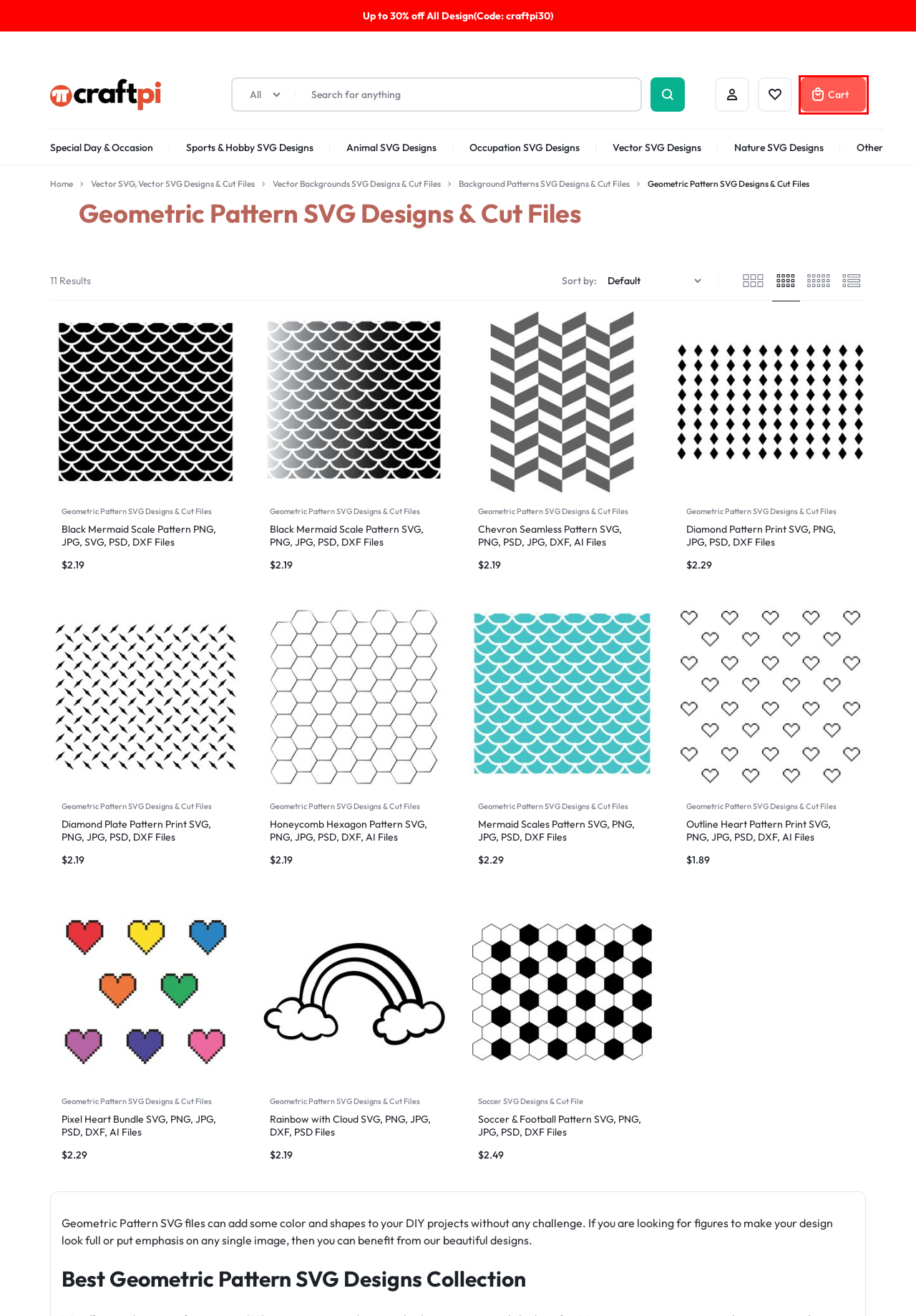With the provided screenshot showing a webpage and a red bounding box, determine which webpage description best fits the new page that appears after clicking the element inside the red box. Here are the options:
A. Fall SVG, Fall Leaves SVG Designs and Cut File | Craftpi
B. Christmas SVG, Christmas SVG Designs & Cut File | Craftpi
C. Plant SVG Collection, Plant SVG Designs & Cut File | Craftpi
D. Pet SVG, Pet SVG Designs & Cutting File | Craftpi
E. Vector SVG, Vector SVG Designs & Cut Files | Craftpi
F. Cart | Craftpi
G. SVG Illustrations Designs & Cut File | Craftpi
H. Graduation SVG, Grad SVG Designs and Cut File | Craftpi

F